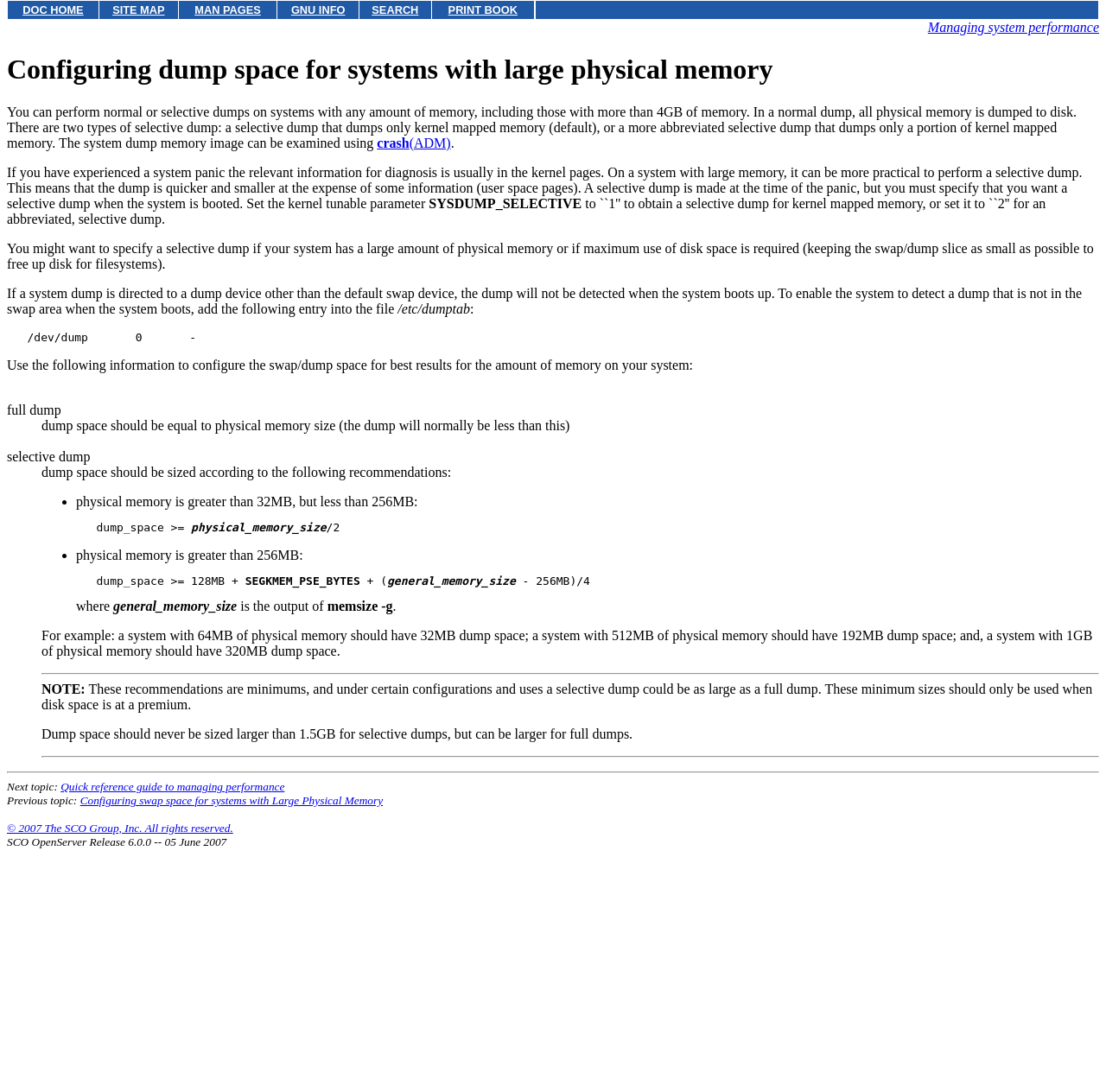Pinpoint the bounding box coordinates of the clickable element needed to complete the instruction: "click on SEARCH". The coordinates should be provided as four float numbers between 0 and 1: [left, top, right, bottom].

[0.325, 0.001, 0.389, 0.017]